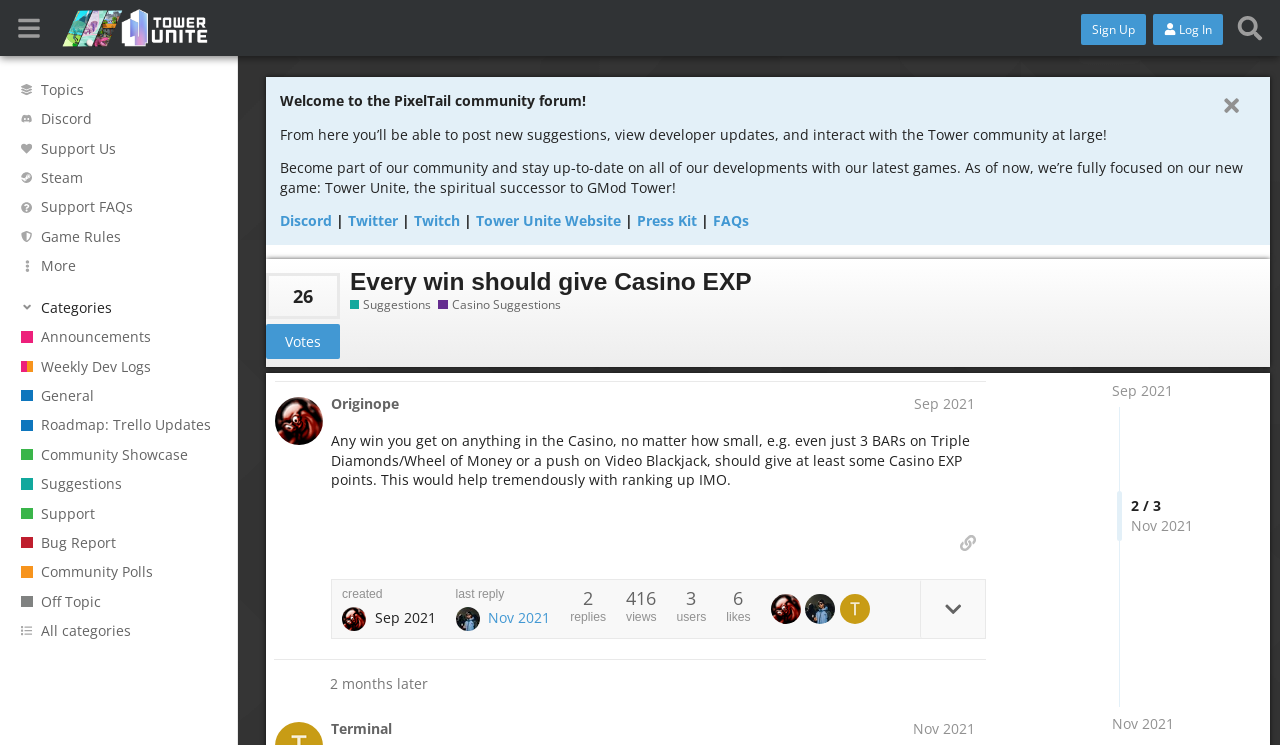Can you locate the main headline on this webpage and provide its text content?

Every win should give Casino EXP